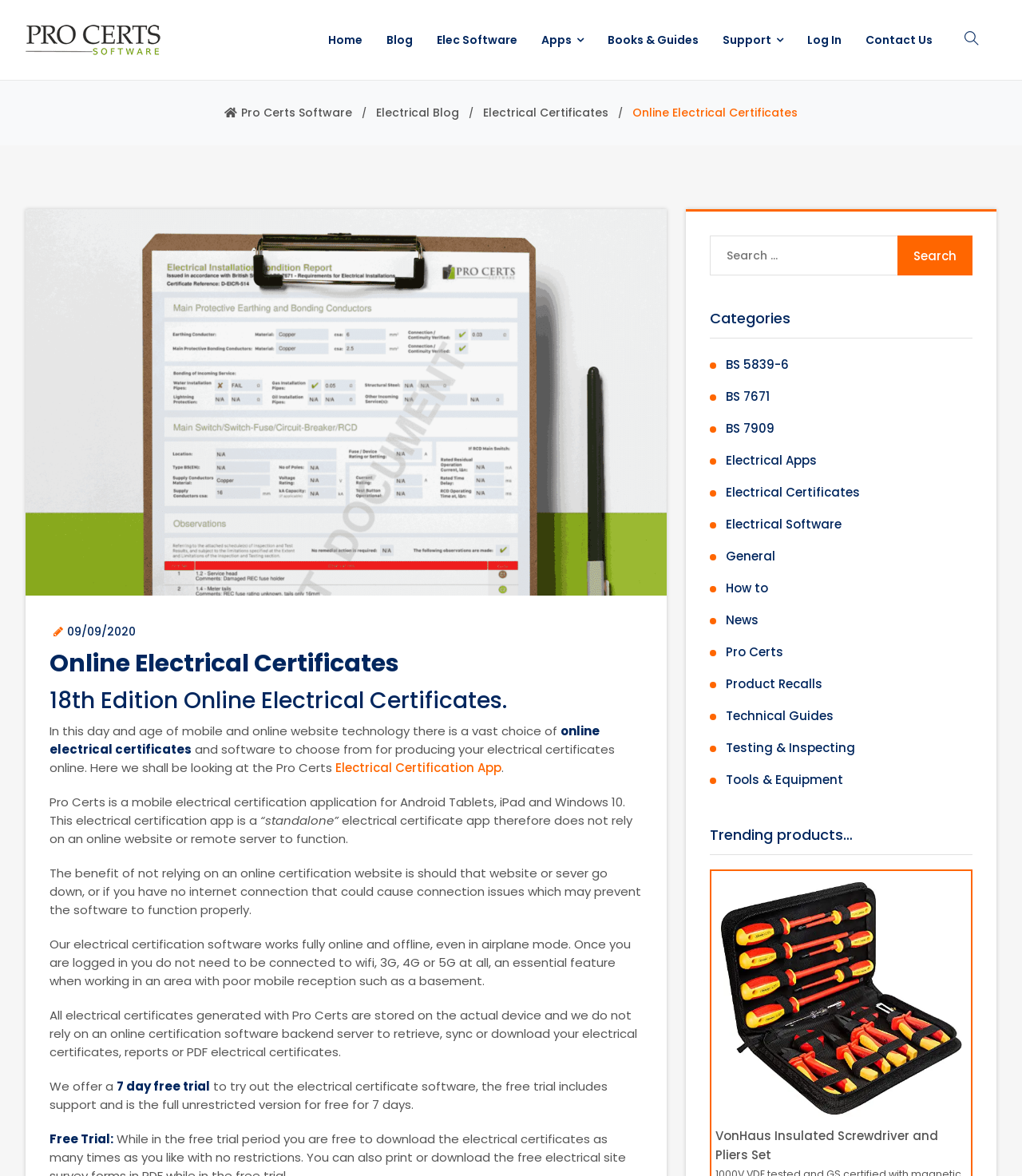What is the category of the 'BS 5839-6' link on the webpage?
Kindly offer a detailed explanation using the data available in the image.

The webpage has a section titled 'Categories' which includes links to various categories, including 'BS 5839-6', 'BS 7671', 'Electrical Apps', and others. The 'BS 5839-6' link is one of the categories listed under this section.